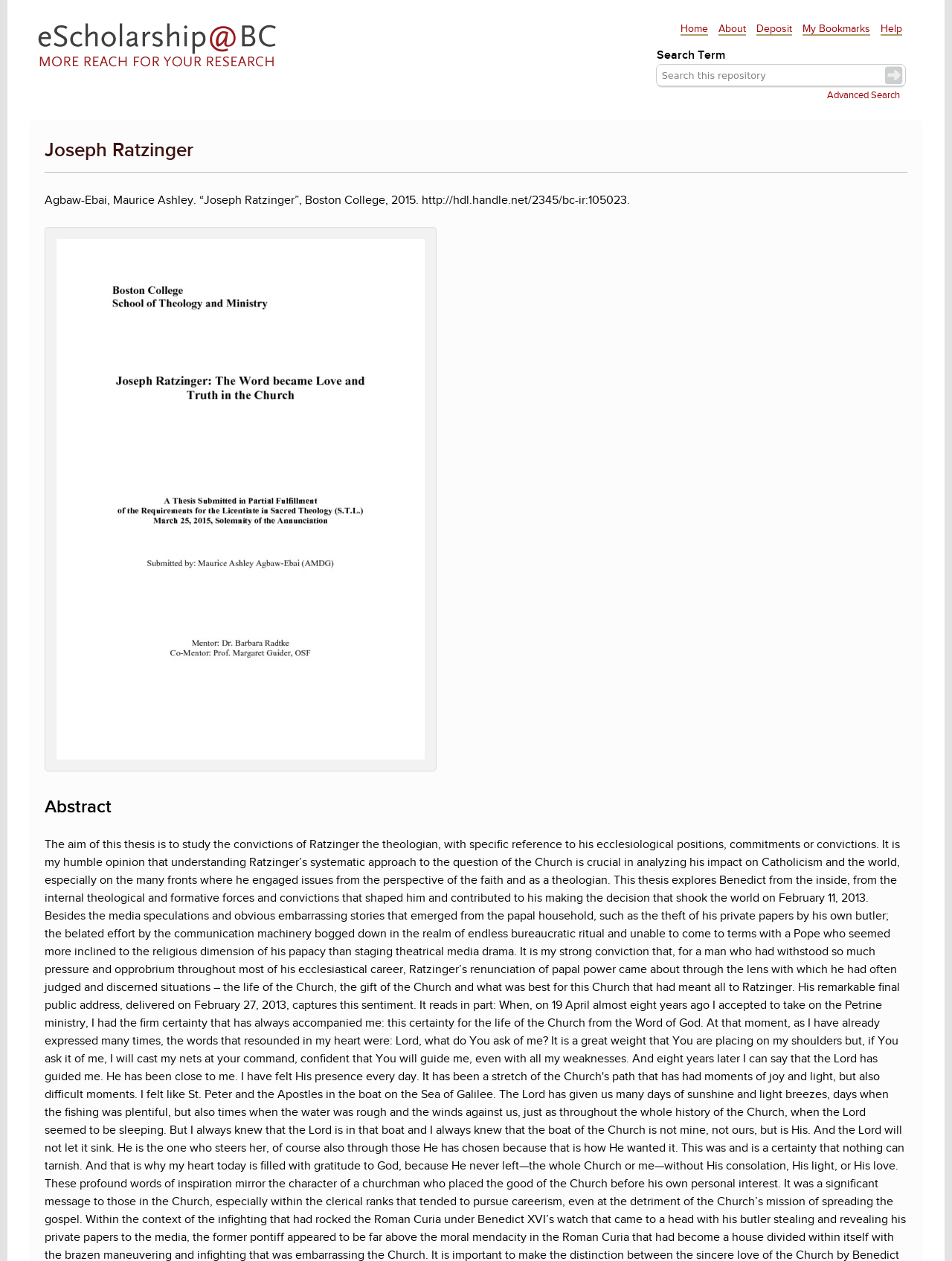What is the title of the thesis?
Answer the question with a single word or phrase derived from the image.

“Joseph Ratzinger”